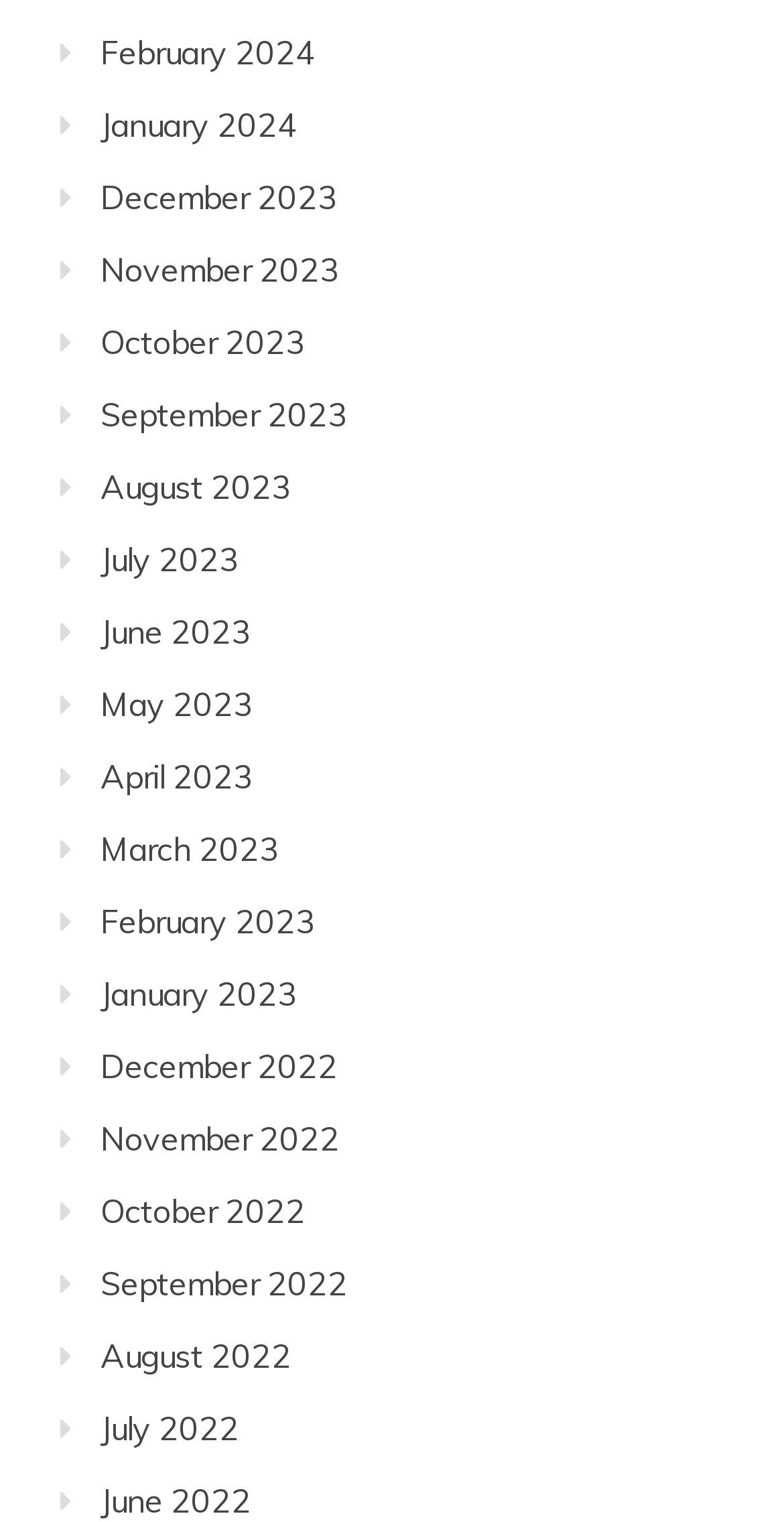Are the months listed in chronological order?
Examine the webpage screenshot and provide an in-depth answer to the question.

I examined the list of links and found that the months are listed in chronological order, with the earliest month (December 2022) at the bottom and the latest month (June 2023) at the top.